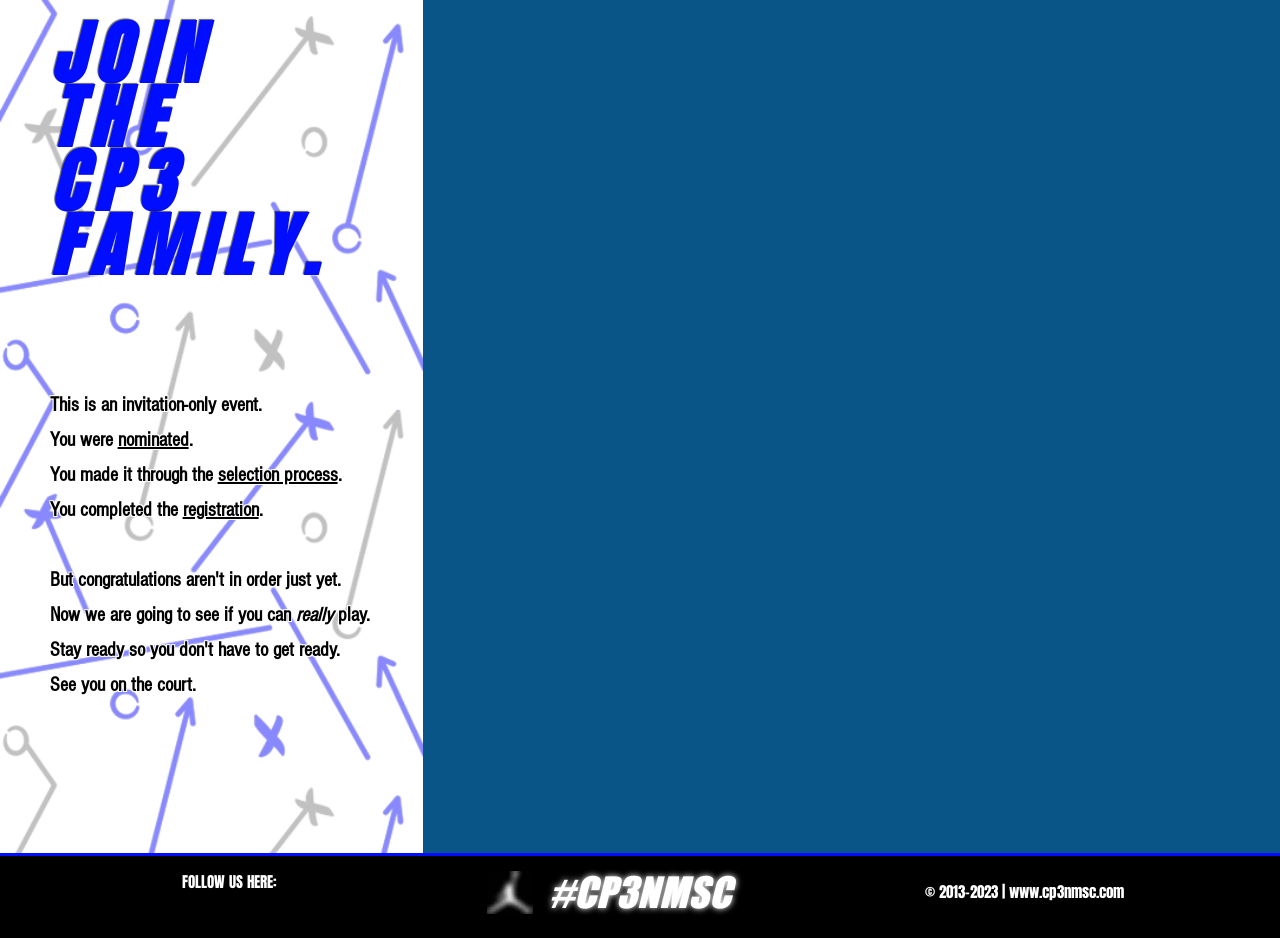What social media platforms are mentioned on the webpage?
Please provide a detailed answer to the question.

The webpage has a section labeled 'Social Bar' which contains links to Facebook, Twitter, Instagram, and YouTube, indicating that these are the social media platforms being referred to.